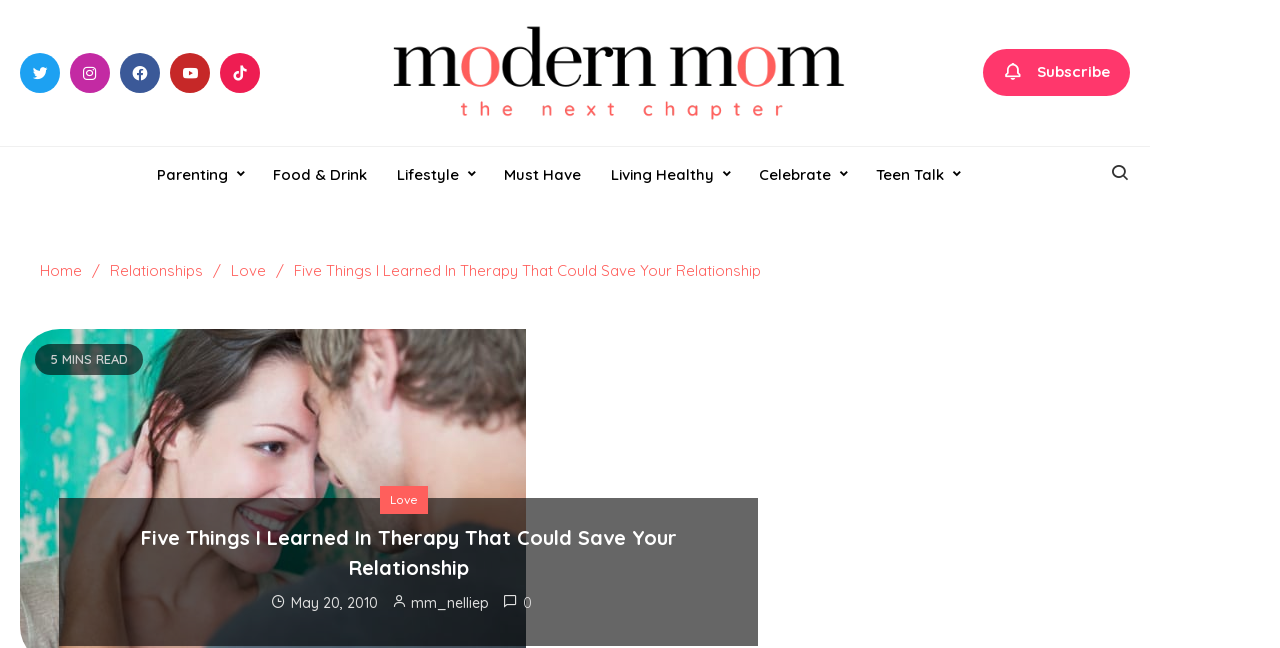Give a one-word or short phrase answer to this question: 
When was the article published?

May 20, 2010